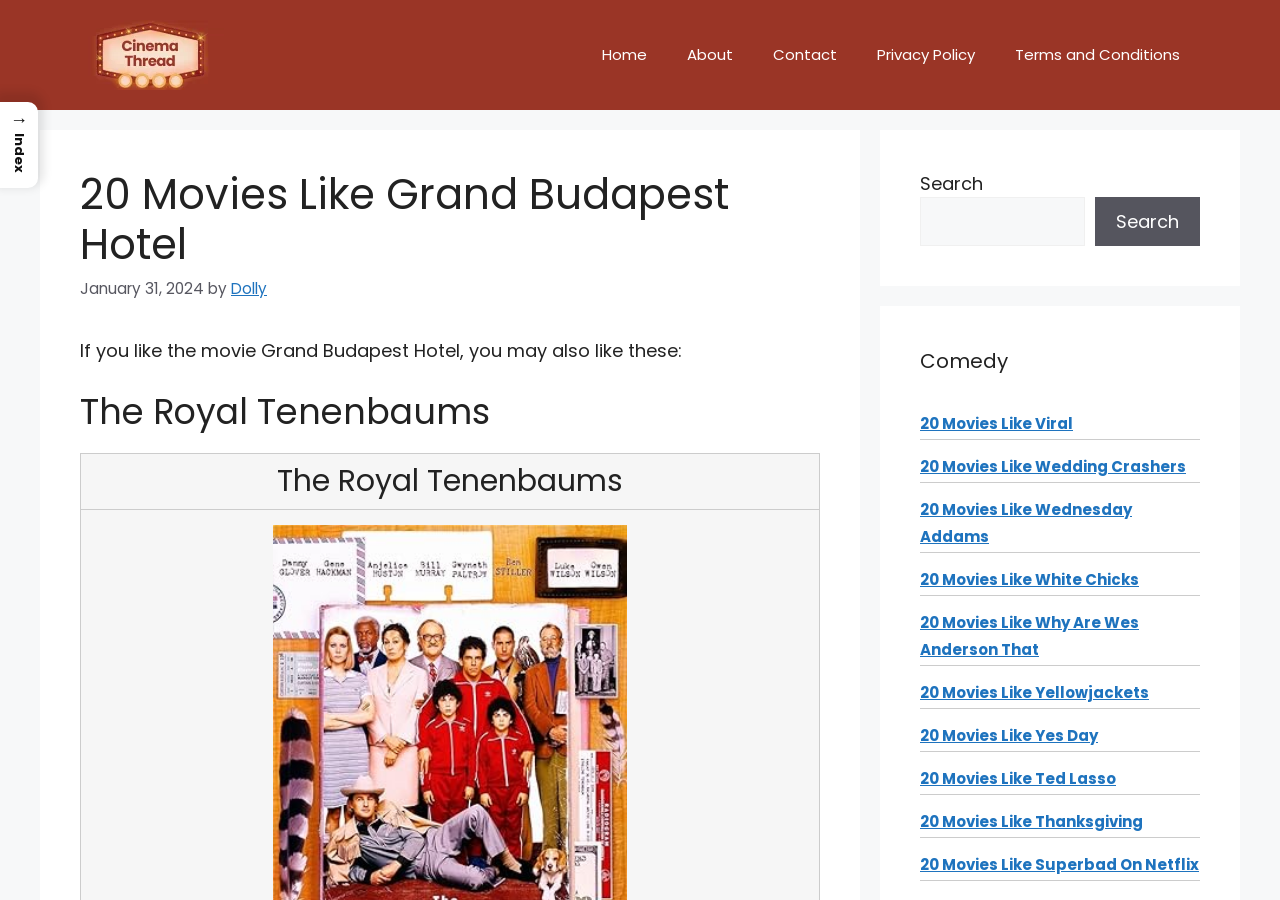Kindly determine the bounding box coordinates for the area that needs to be clicked to execute this instruction: "go to the home page".

[0.455, 0.028, 0.521, 0.094]